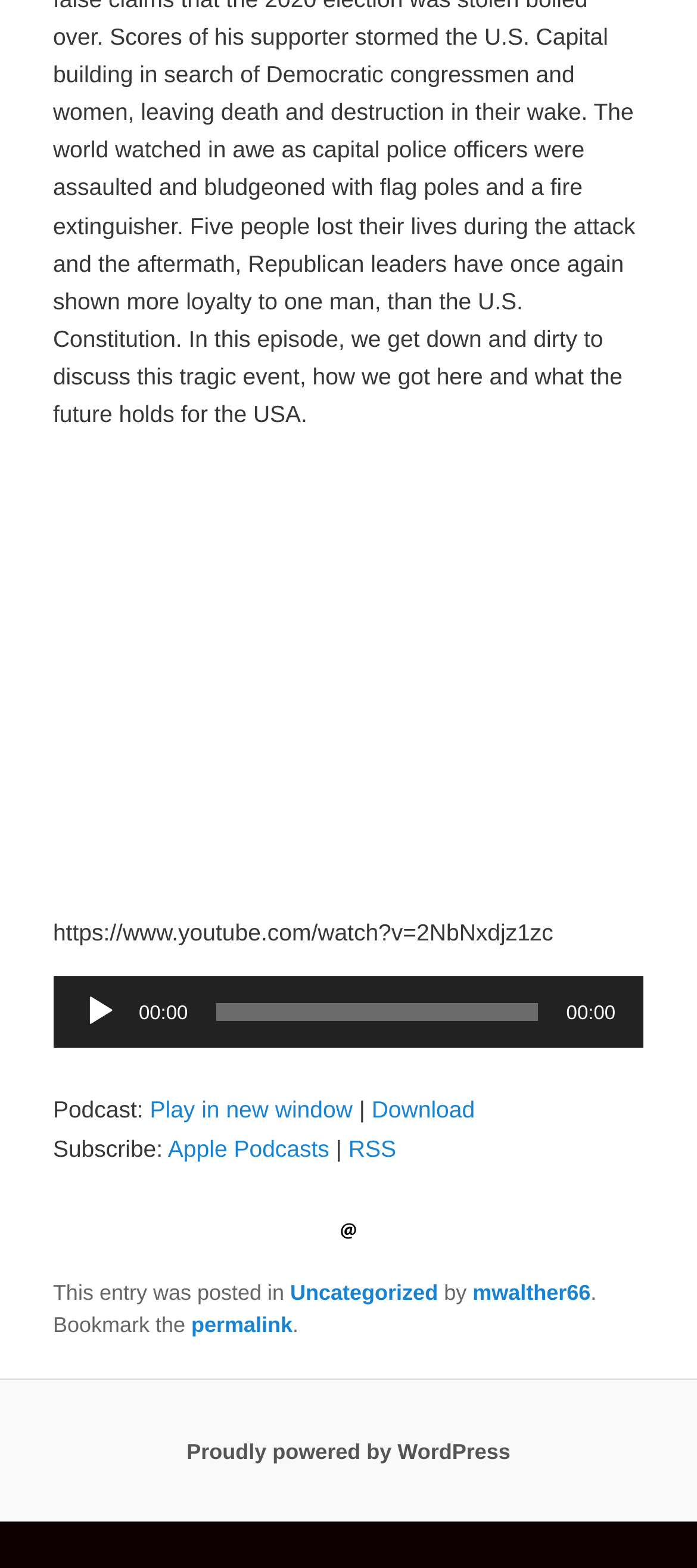Using the details in the image, give a detailed response to the question below:
What is the current time of the audio player?

I found the timer element with the text '00:00' inside the audio player application, which indicates the current time of the audio player.